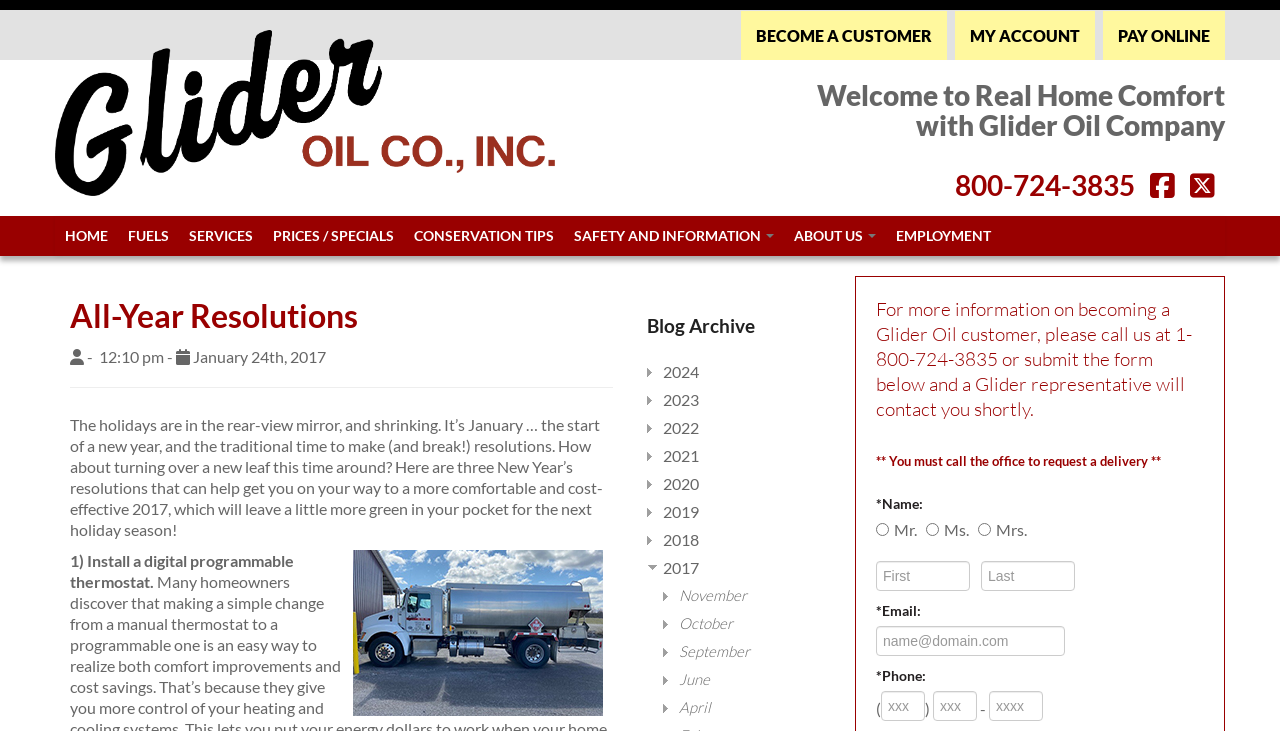What is the first New Year's resolution mentioned in the blog post?
Provide a detailed and extensive answer to the question.

The first New Year's resolution mentioned in the blog post is to install a digital programmable thermostat, which is mentioned in the text '1) Install a digital programmable thermostat.'